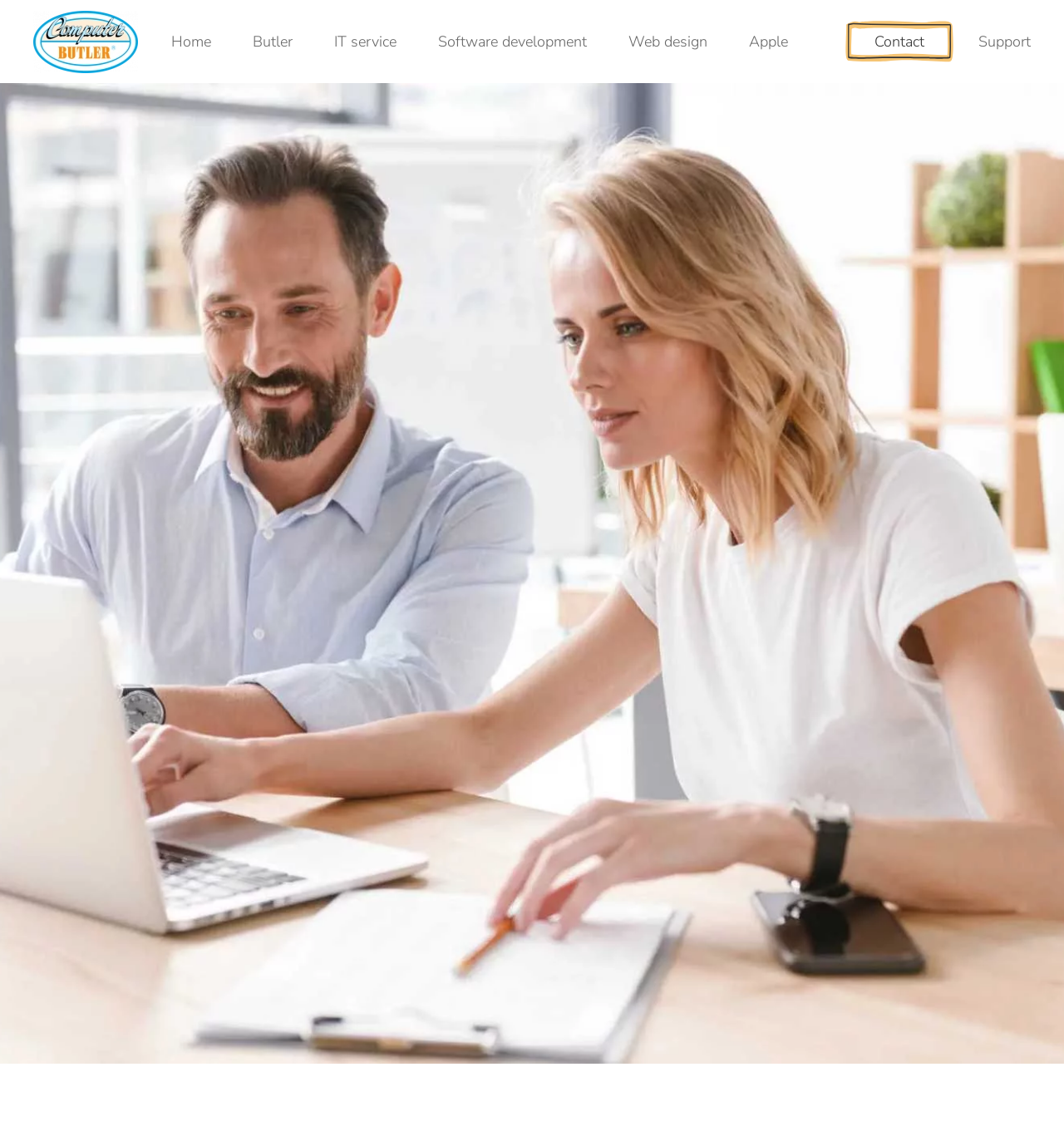Identify the bounding box coordinates of the clickable region necessary to fulfill the following instruction: "skip to main content". The bounding box coordinates should be four float numbers between 0 and 1, i.e., [left, top, right, bottom].

[0.035, 0.034, 0.162, 0.052]